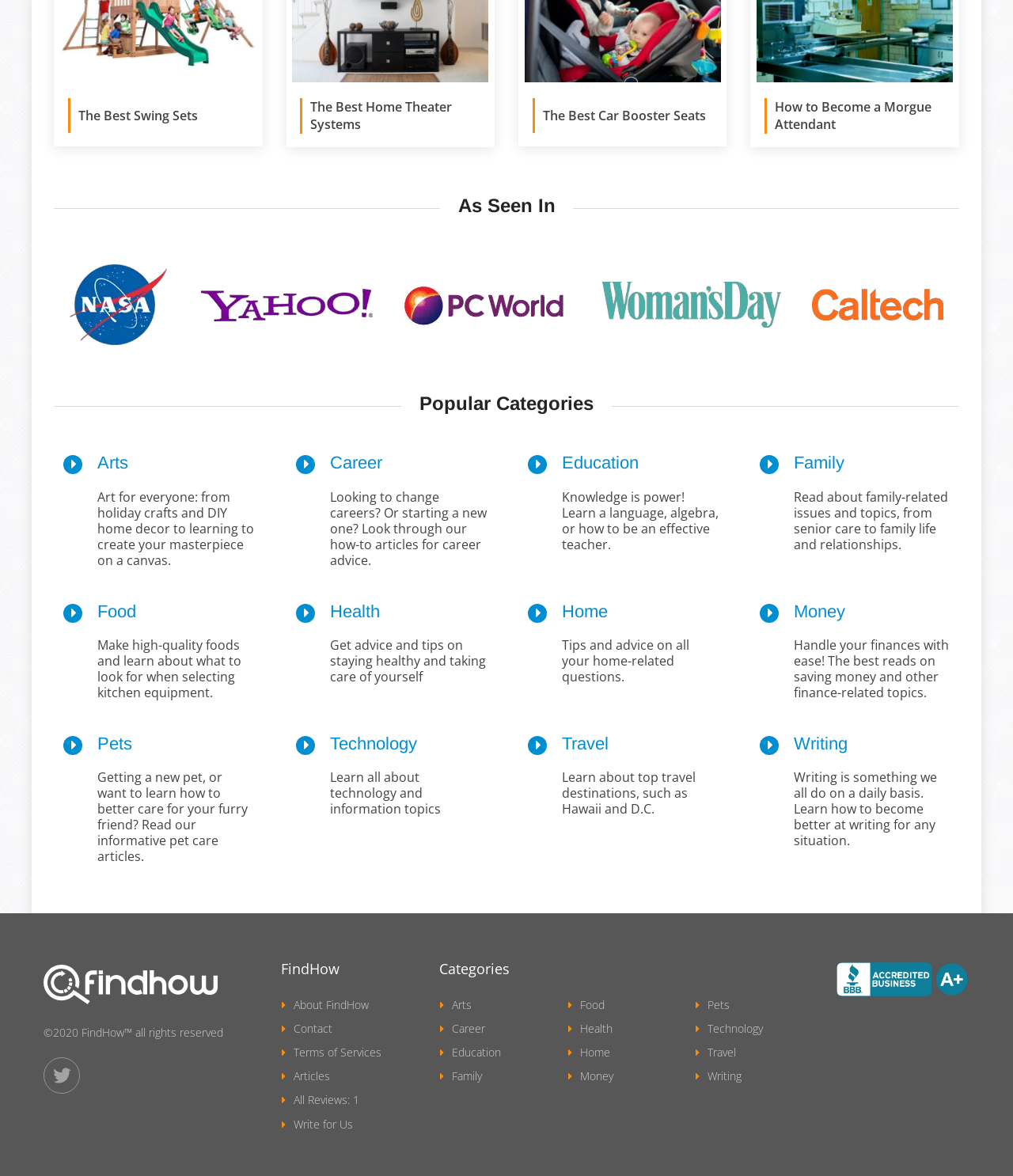How many categories are listed under 'Popular Categories'? Using the information from the screenshot, answer with a single word or phrase.

12